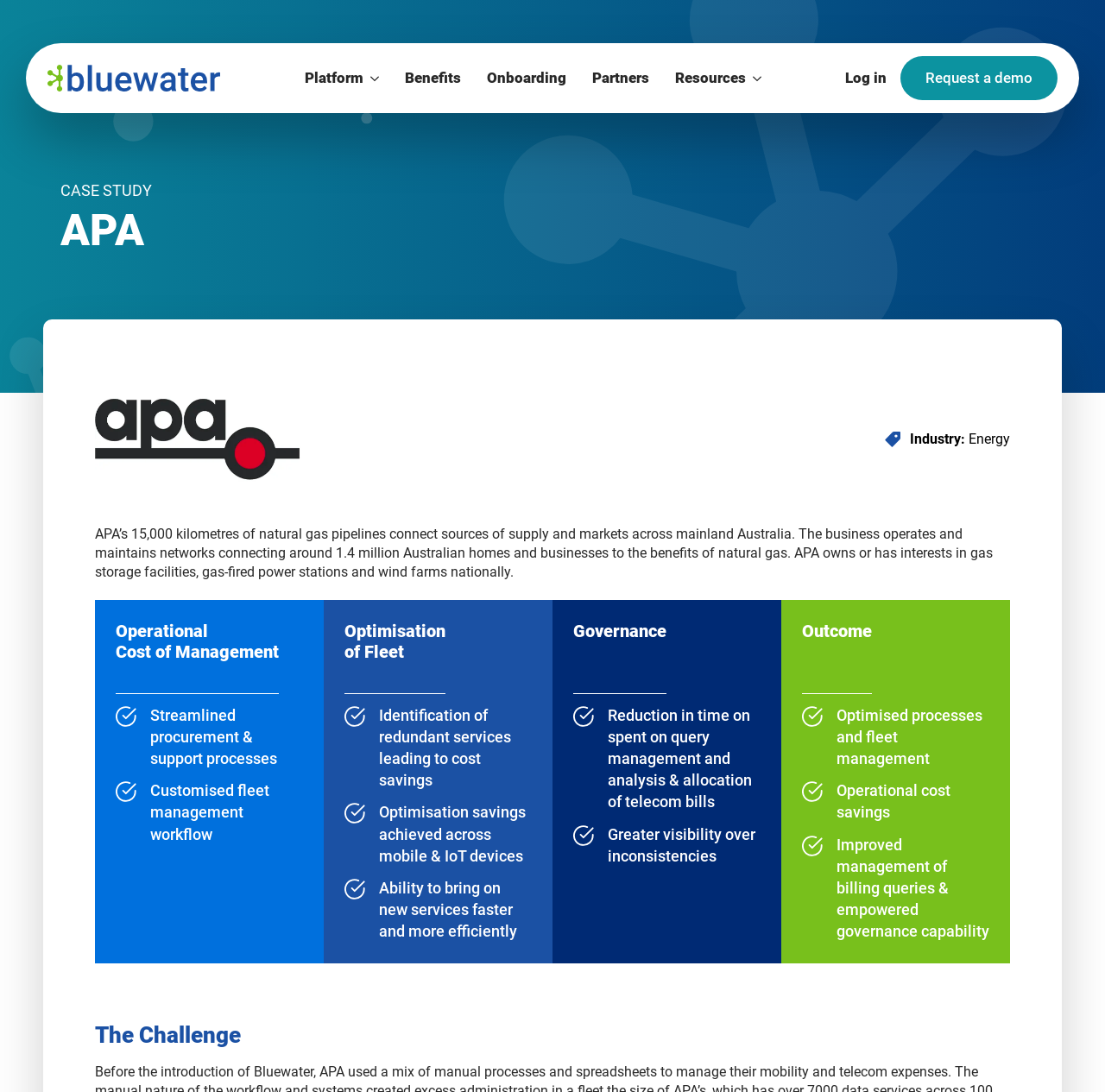What industry does APA operate in?
Please respond to the question with a detailed and informative answer.

I found the answer by looking at the text 'Industry:' and its corresponding value 'Energy' on the webpage.